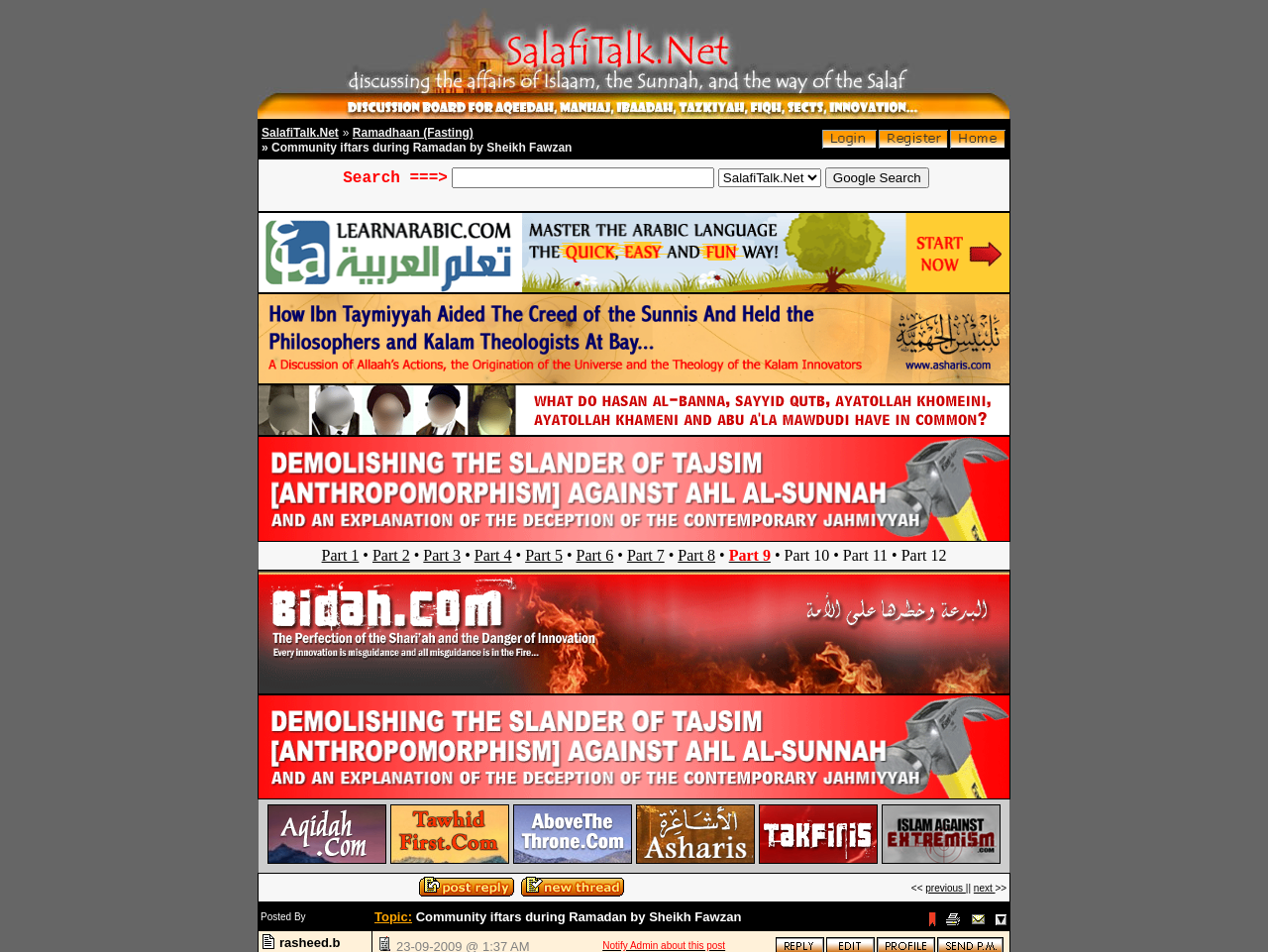Identify the bounding box coordinates for the element that needs to be clicked to fulfill this instruction: "Search for something". Provide the coordinates in the format of four float numbers between 0 and 1: [left, top, right, bottom].

[0.356, 0.175, 0.563, 0.197]